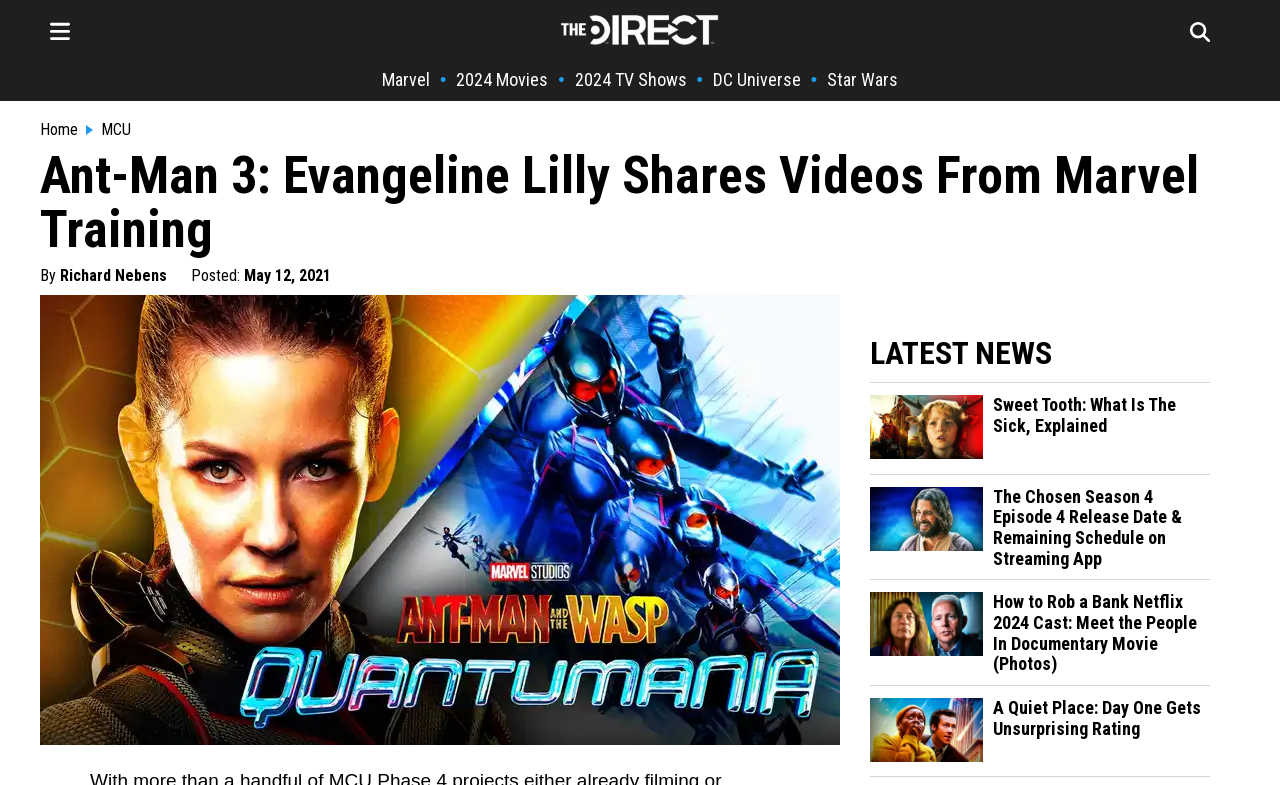What is the position of the 'The Direct Logo' image?
Using the screenshot, give a one-word or short phrase answer.

Top-left